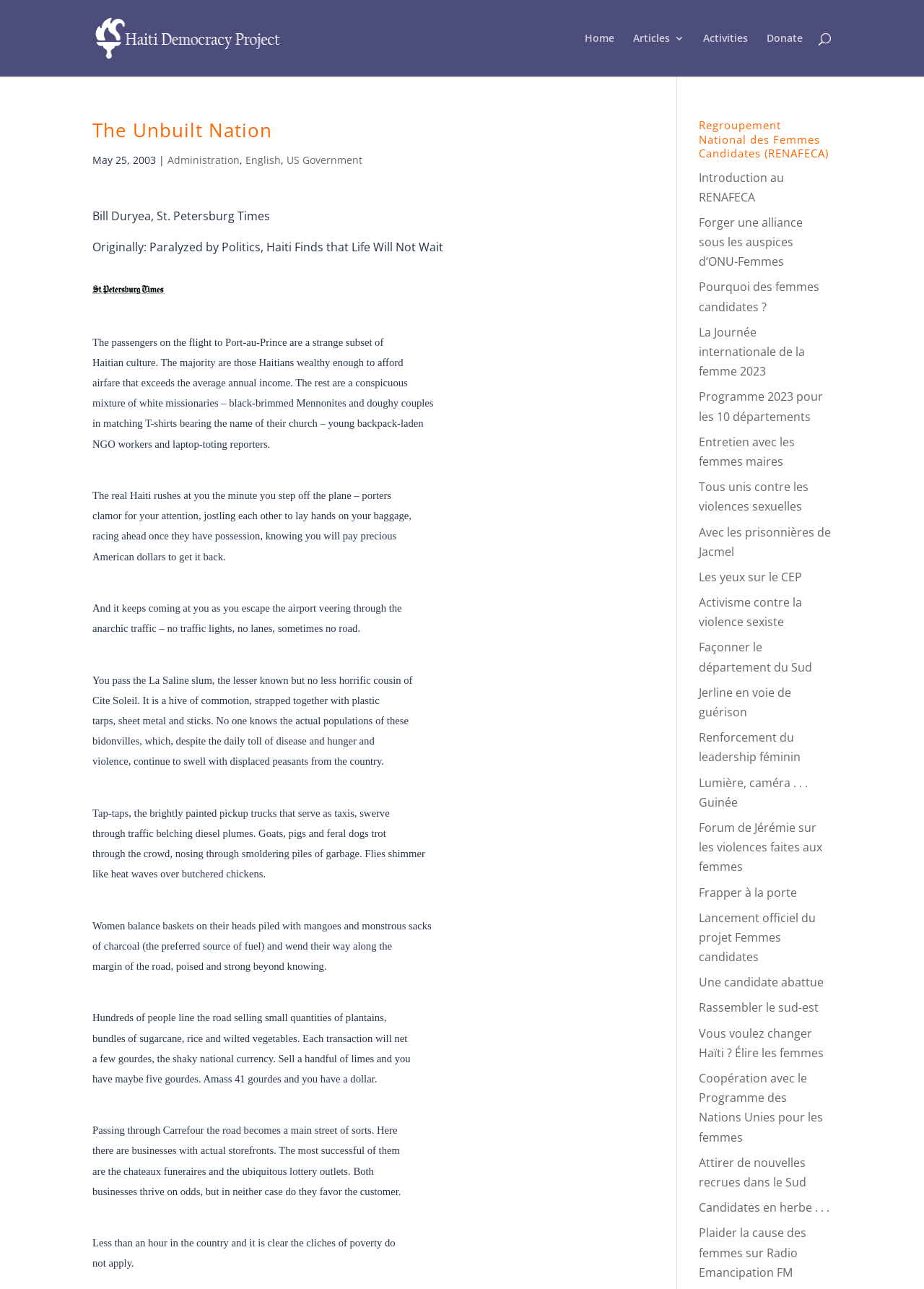Generate the text content of the main heading of the webpage.

The Unbuilt Nation